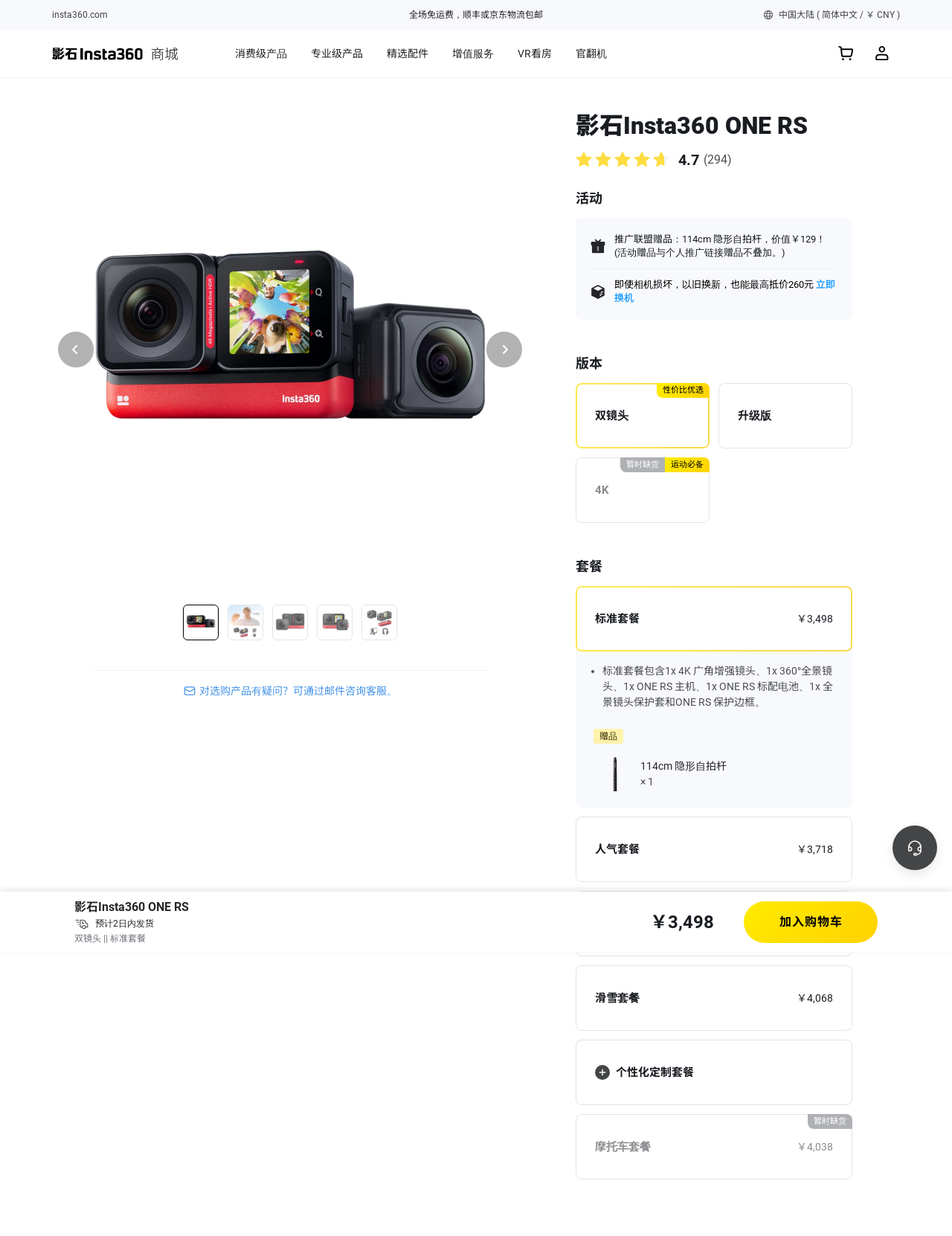Identify the bounding box coordinates of the section that should be clicked to achieve the task described: "Click the '中国大陆 ( 简体中文 / ￥ CNY )' button".

[0.802, 0.0, 0.945, 0.024]